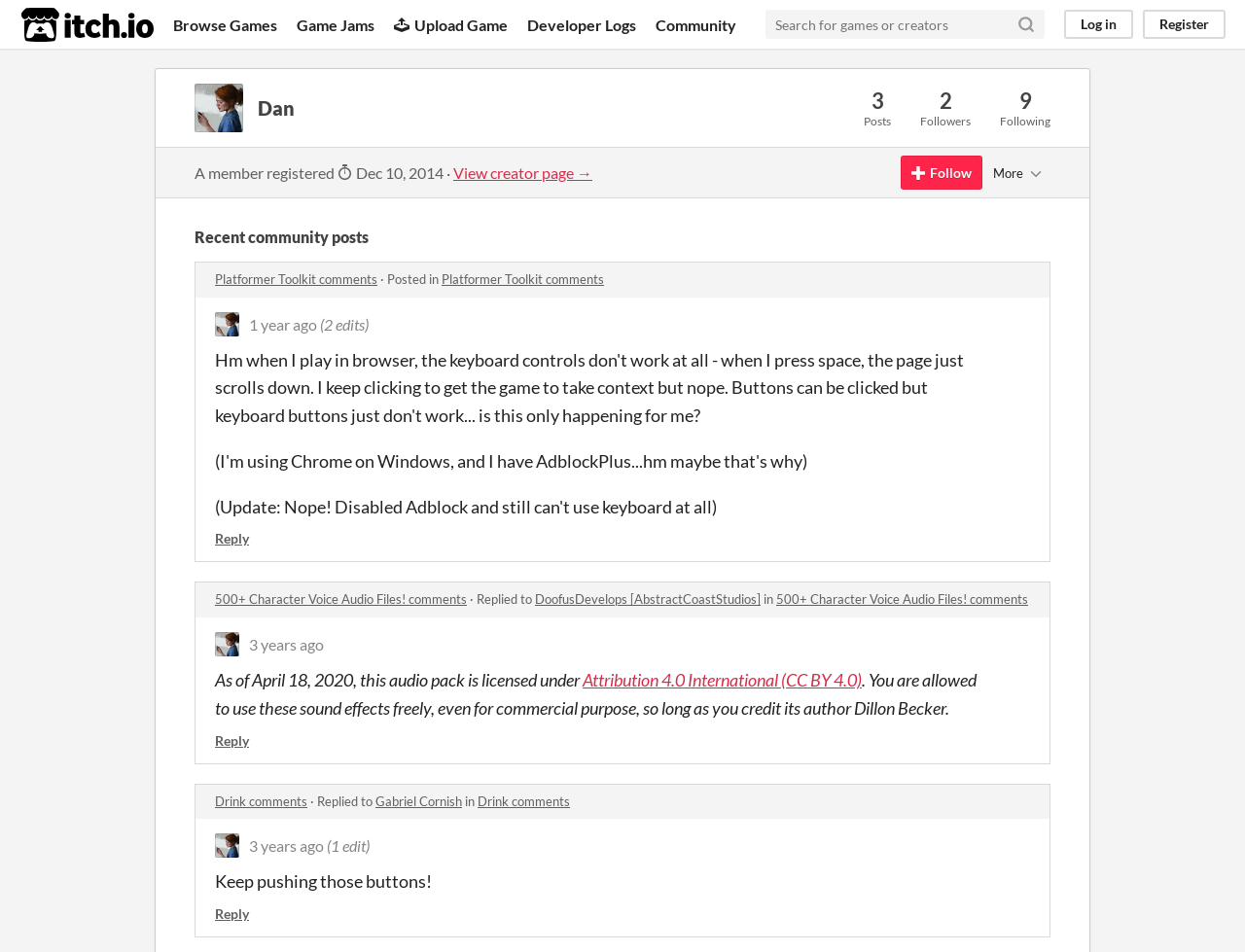How many followers does the user have?
Please interpret the details in the image and answer the question thoroughly.

The number of followers can be found next to the 'Followers' text, which is located below the user's name and profile information. Unfortunately, the exact number is not provided.